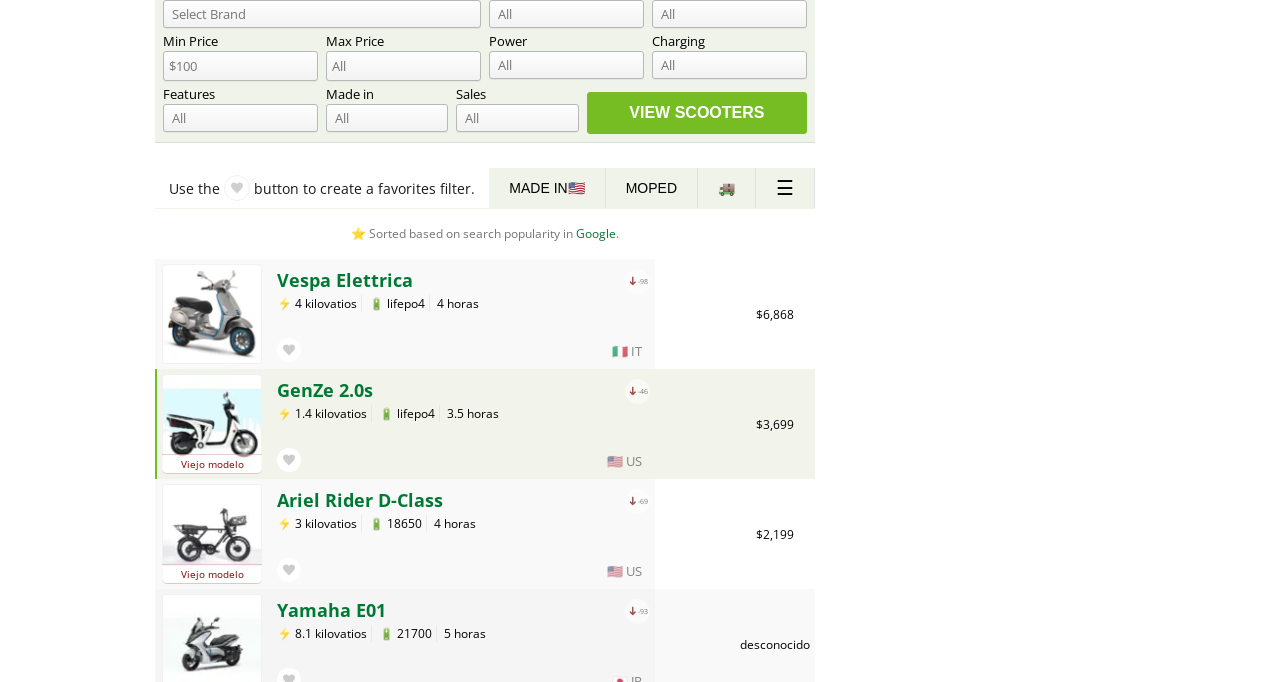Using the webpage screenshot and the element description All, determine the bounding box coordinates. Specify the coordinates in the format (top-left x, top-left y, bottom-right x, bottom-right y) with values ranging from 0 to 1.

[0.382, 0.074, 0.503, 0.116]